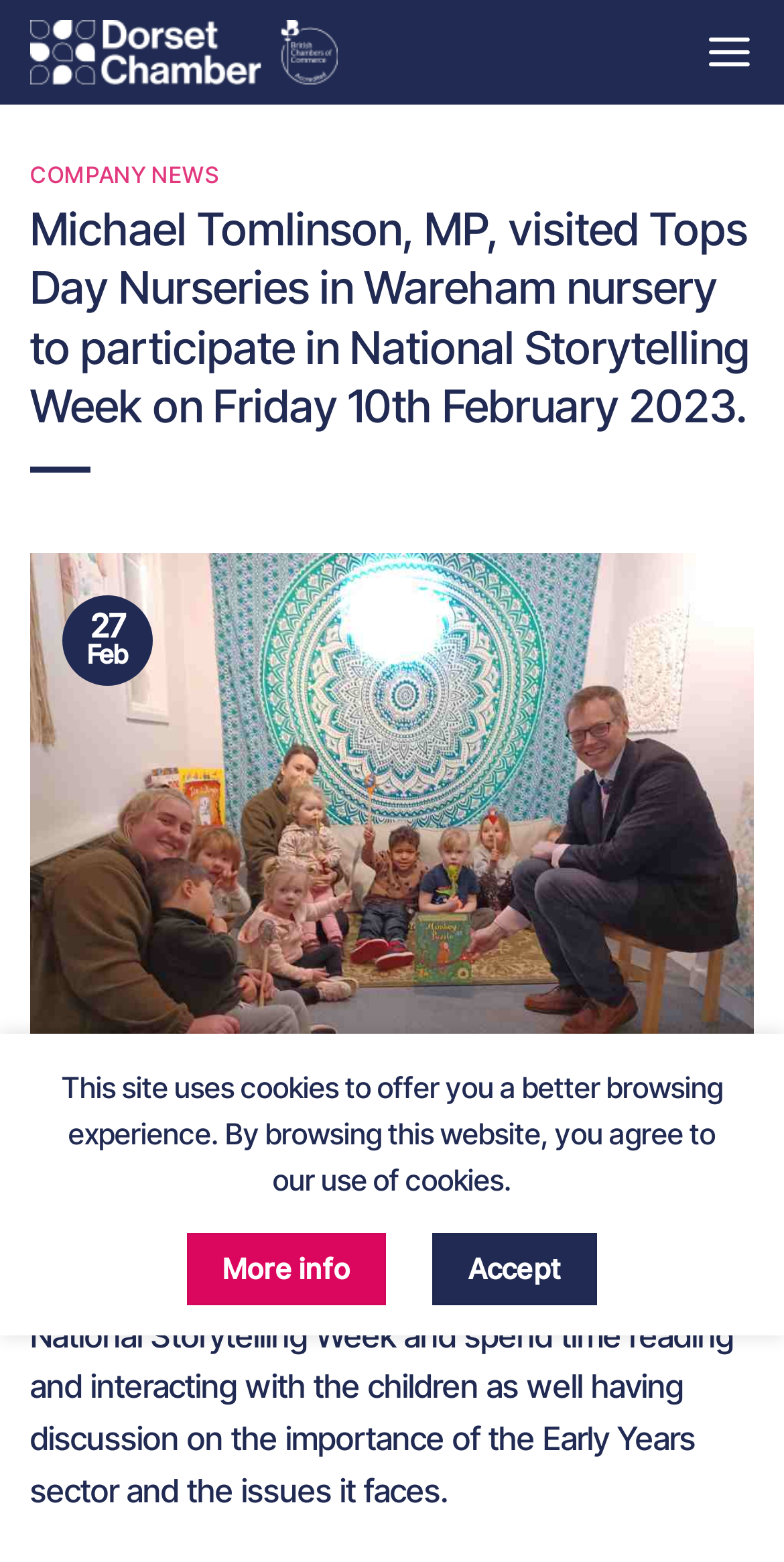Using details from the image, please answer the following question comprehensively:
What is the purpose of Michael Tomlinson's visit to the nursery?

The answer can be found in the main content of the webpage, where it is stated that 'Michael Tomlinson, MP, visited Tops Day Nurseries in Wareham nursery to participate in National Storytelling Week on Friday 10th February 2023.'